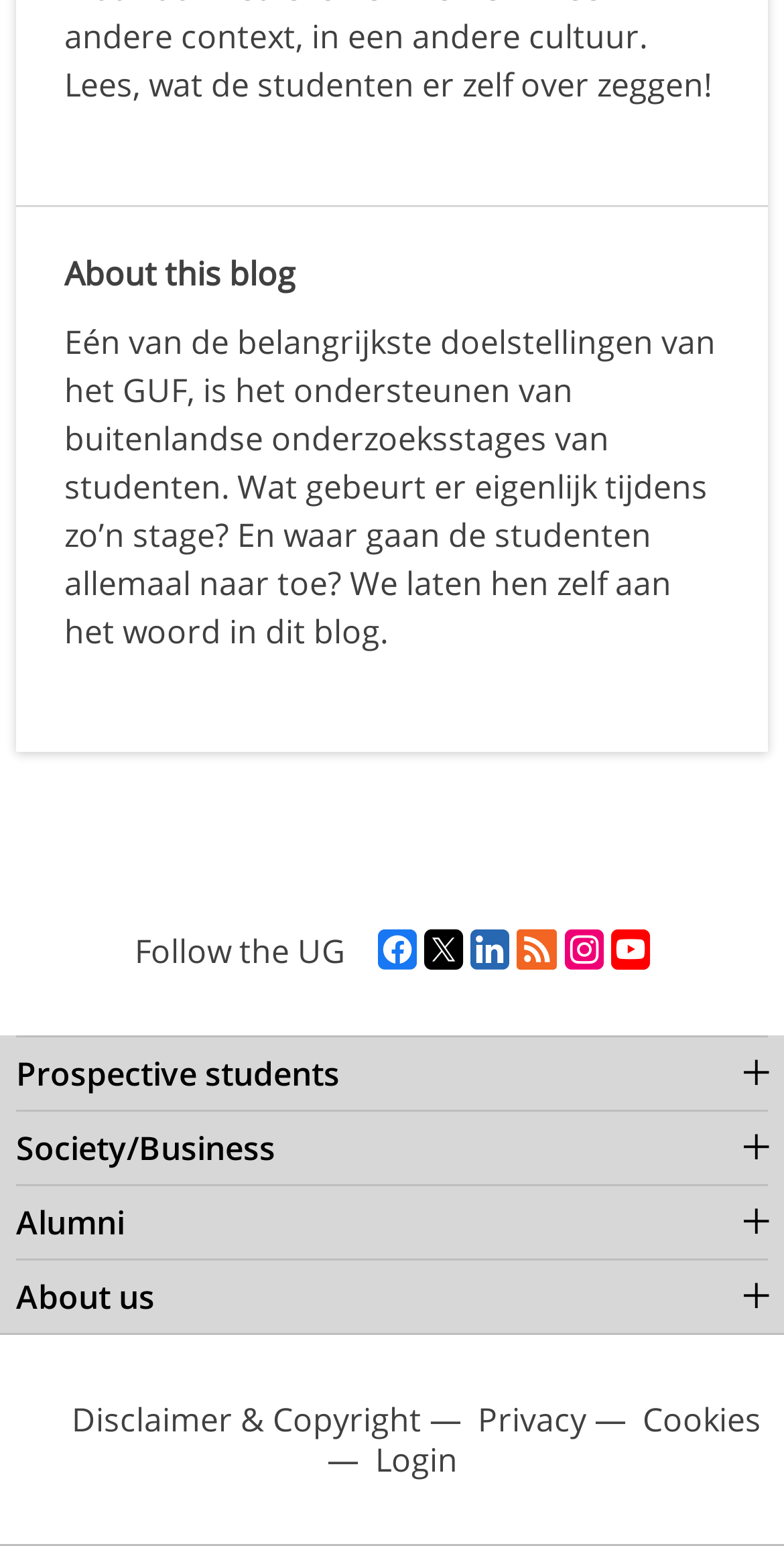Identify the bounding box coordinates necessary to click and complete the given instruction: "View the Disclaimer and Copyright information".

[0.091, 0.905, 0.537, 0.931]